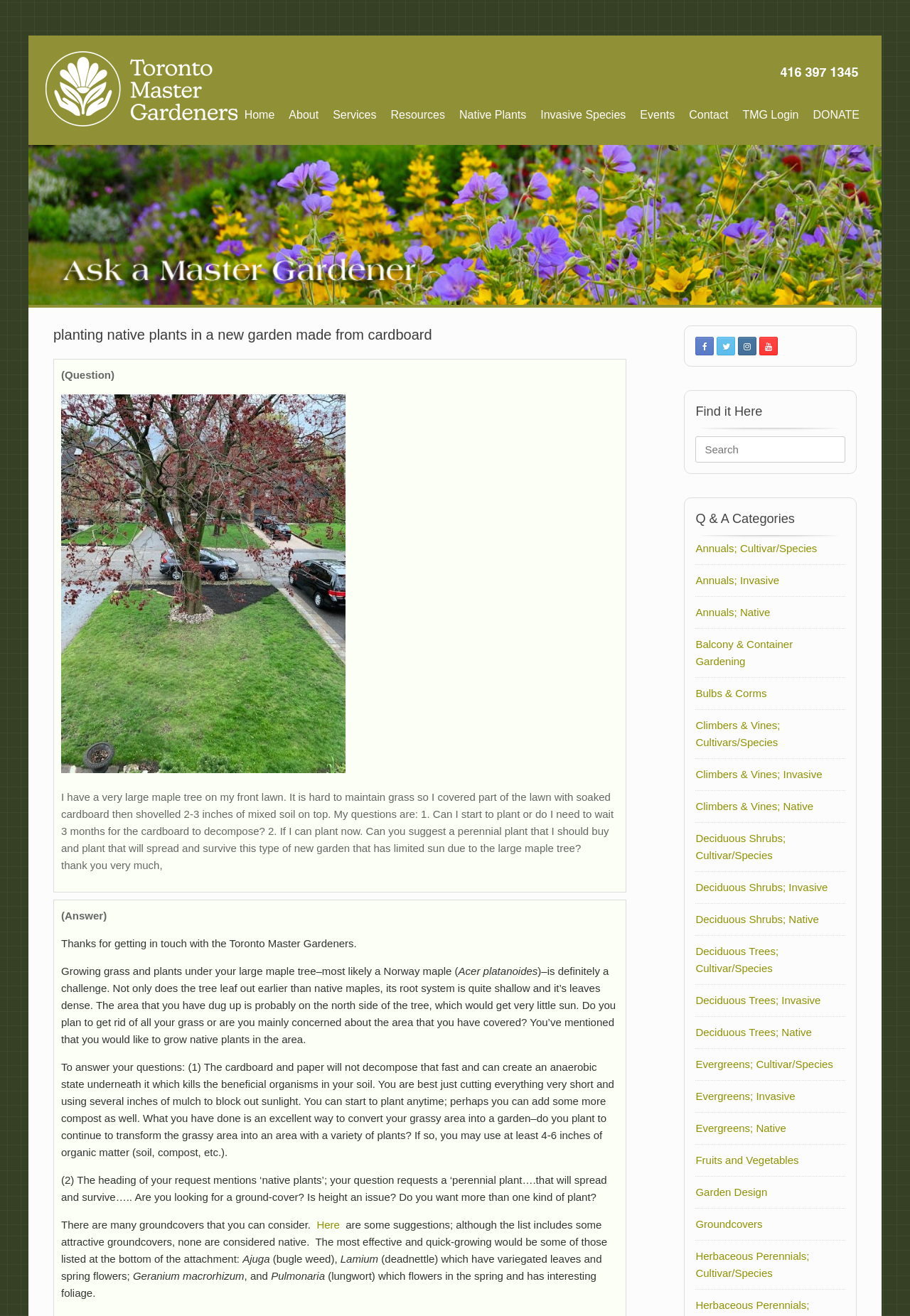Identify the bounding box for the given UI element using the description provided. Coordinates should be in the format (top-left x, top-left y, bottom-right x, bottom-right y) and must be between 0 and 1. Here is the description: Bulbs & Corms

[0.764, 0.522, 0.843, 0.531]